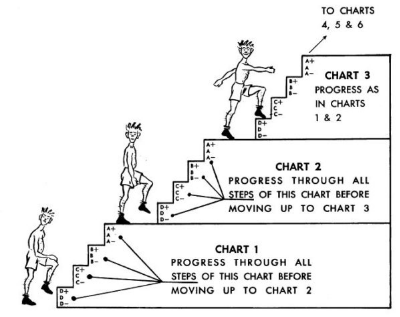Provide a brief response to the question below using one word or phrase:
What is the final step in the progression plan?

Chart 3